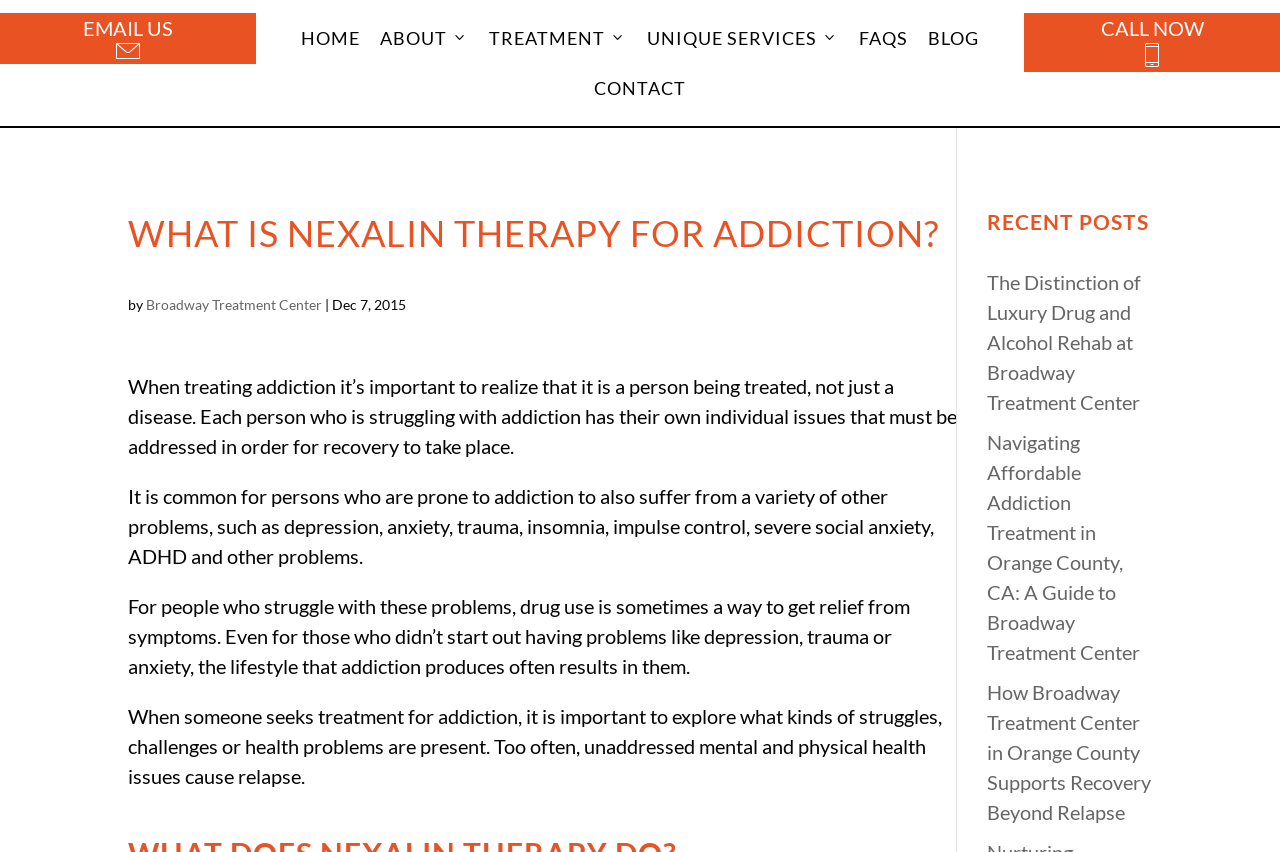Provide the bounding box coordinates for the specified HTML element described in this description: "CALL NOW". The coordinates should be four float numbers ranging from 0 to 1, in the format [left, top, right, bottom].

[0.8, 0.019, 1.0, 0.084]